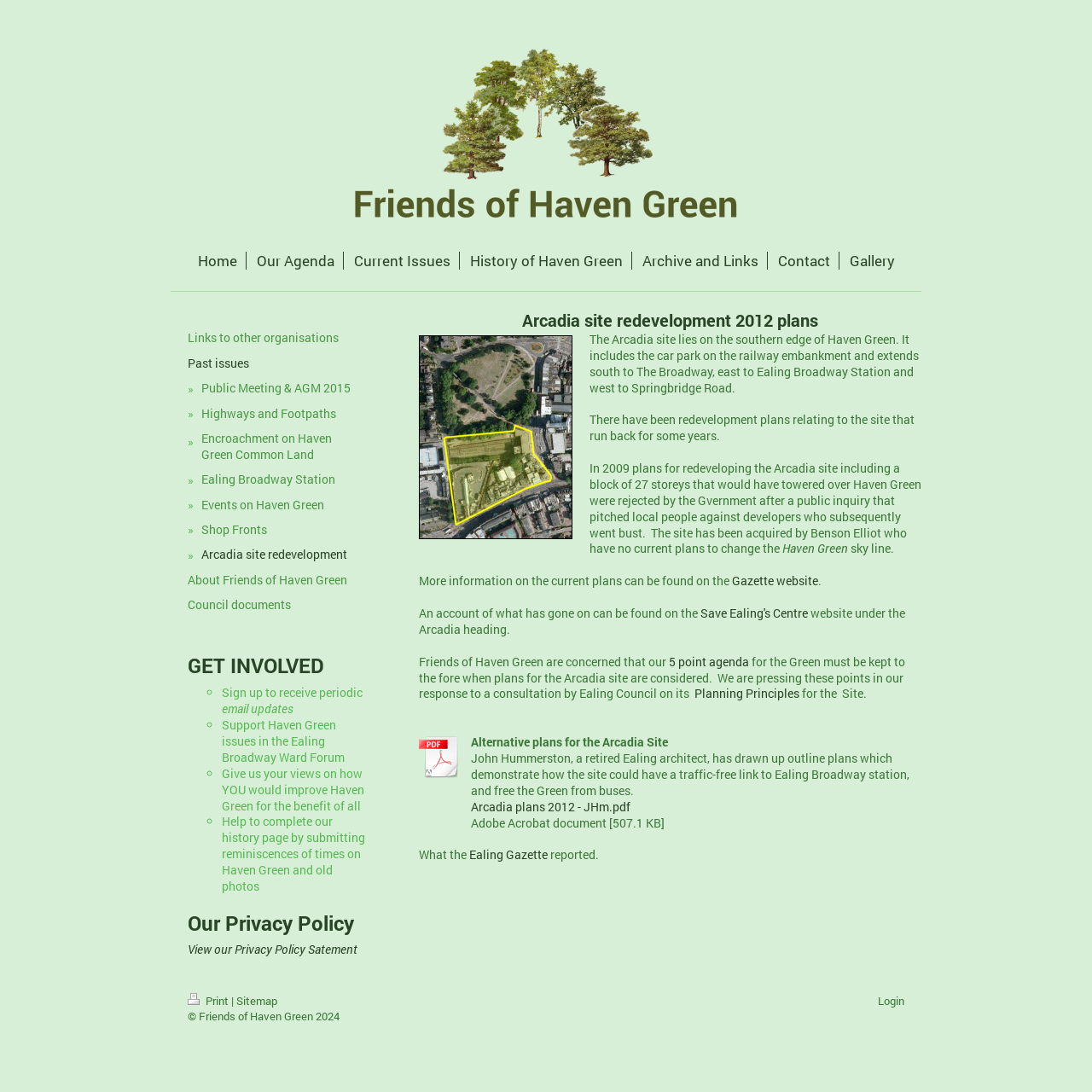What is the location of the Arcadia site?
Based on the image, answer the question in a detailed manner.

According to the webpage, the Arcadia site lies on the southern edge of Haven Green, which includes the car park on the railway embankment and extends south to The Broadway, east to Ealing Broadway Station, and west to Springbridge Road.